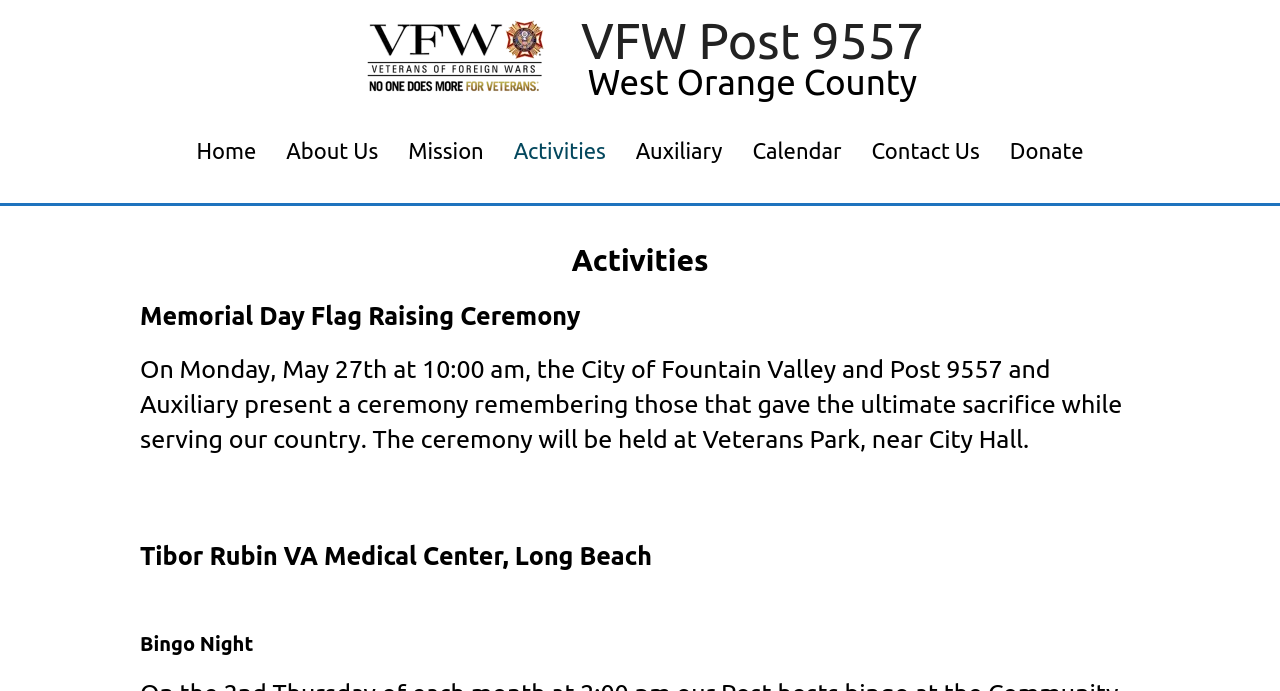Can you specify the bounding box coordinates of the area that needs to be clicked to fulfill the following instruction: "view about us"?

[0.212, 0.181, 0.307, 0.256]